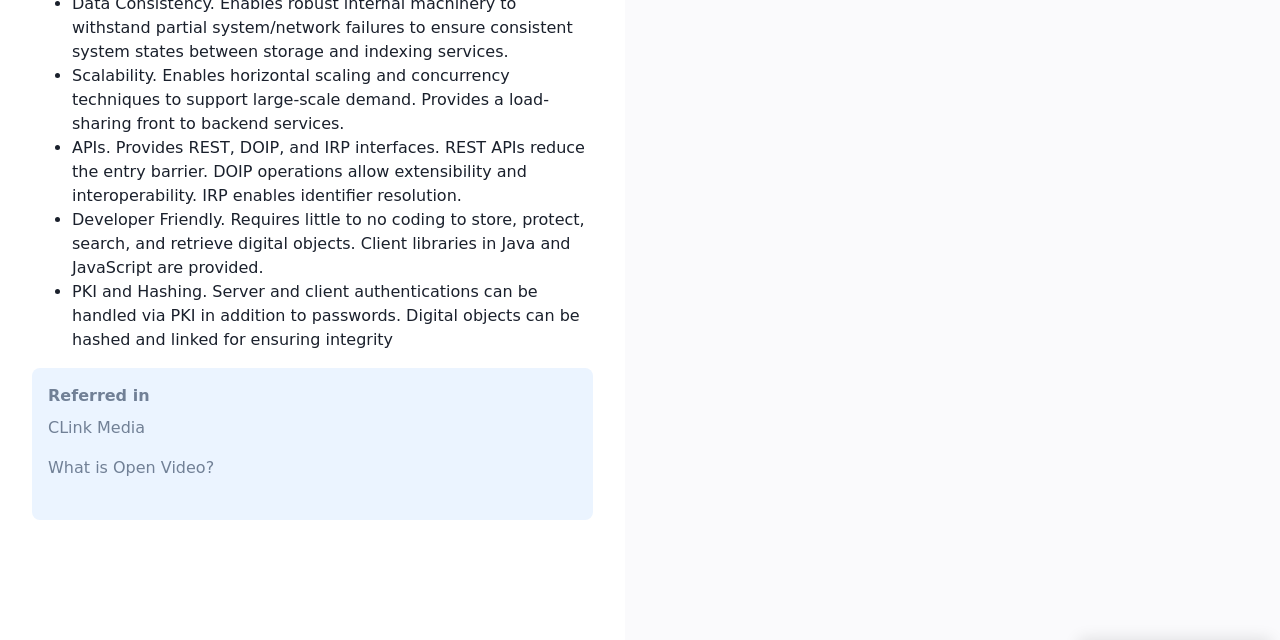For the following element description, predict the bounding box coordinates in the format (top-left x, top-left y, bottom-right x, bottom-right y). All values should be floating point numbers between 0 and 1. Description: CLink Media

[0.038, 0.638, 0.451, 0.7]